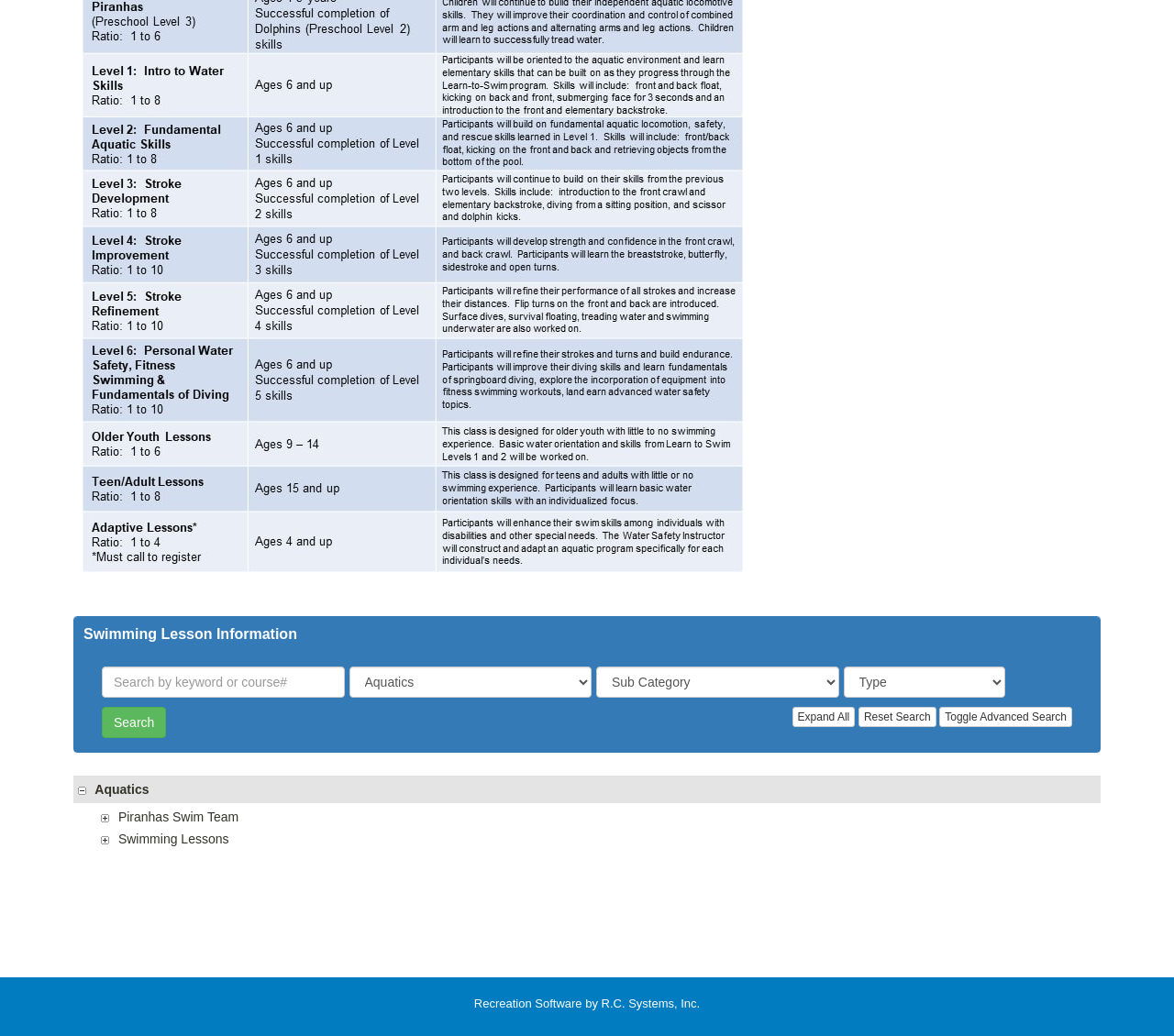Provide the bounding box coordinates of the HTML element this sentence describes: "Swimming Lessons". The bounding box coordinates consist of four float numbers between 0 and 1, i.e., [left, top, right, bottom].

[0.086, 0.801, 0.92, 0.818]